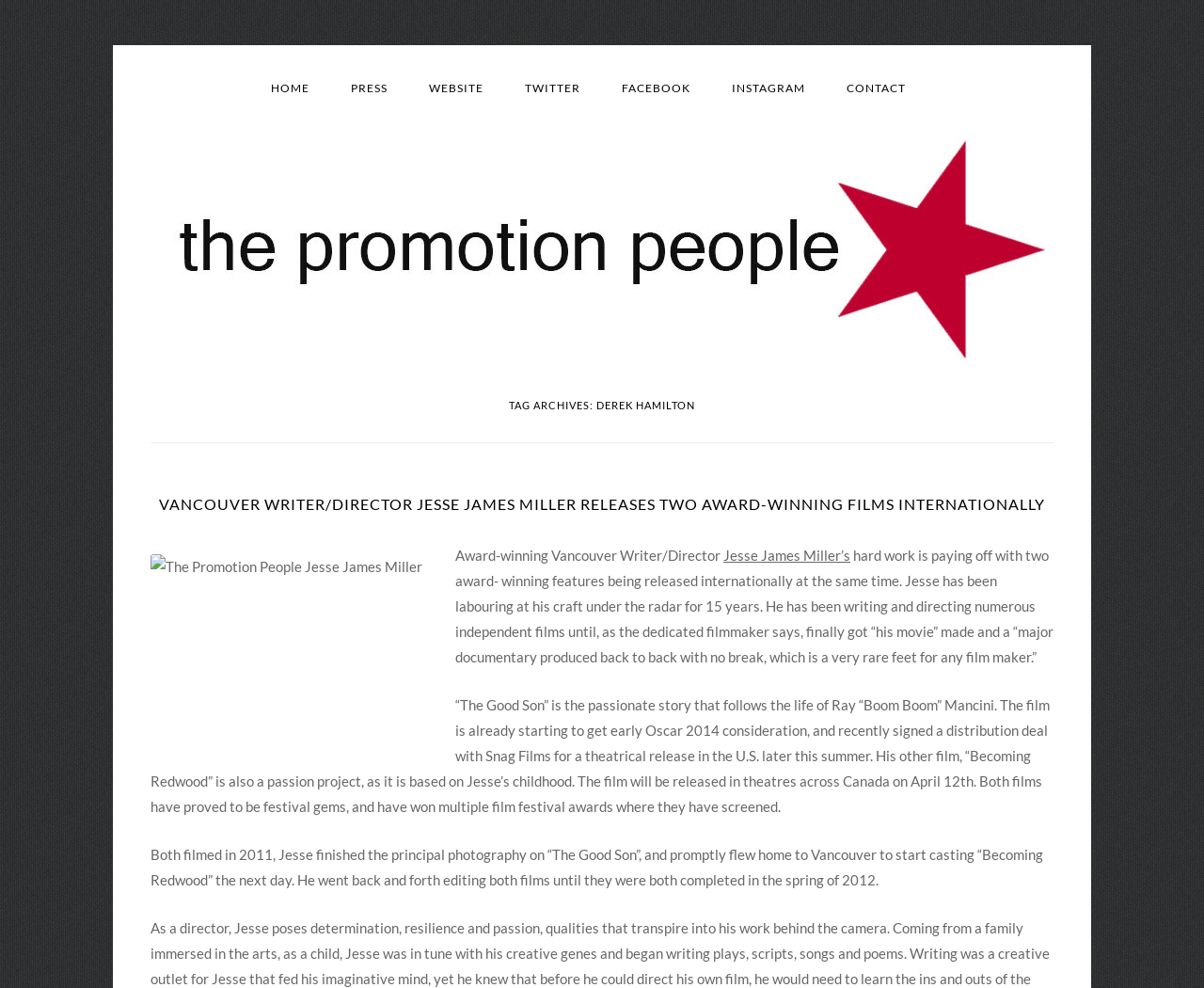When is the release date of 'Becoming Redwood' in Canada?
Please provide an in-depth and detailed response to the question.

The webpage mentions 'The film will be released in theatres across Canada on April 12th.', which suggests that the release date of 'Becoming Redwood' in Canada is April 12th.